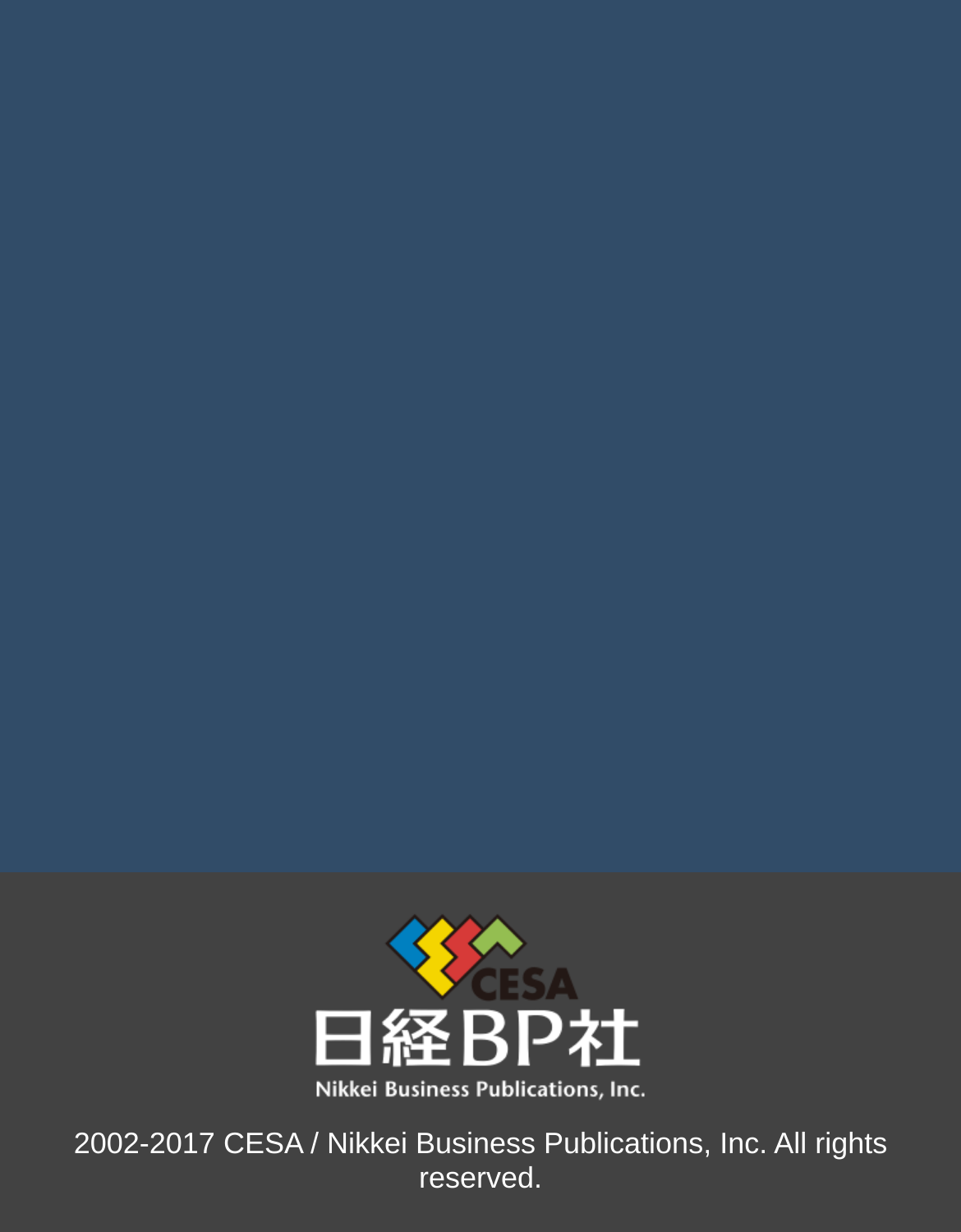How many links are under the 'FAQ/Contact' section?
Can you provide an in-depth and detailed response to the question?

The 'FAQ/Contact' section has three links: 'The first visit to TGS -Business Day Version-', 'Contact', and 'FAQ'.